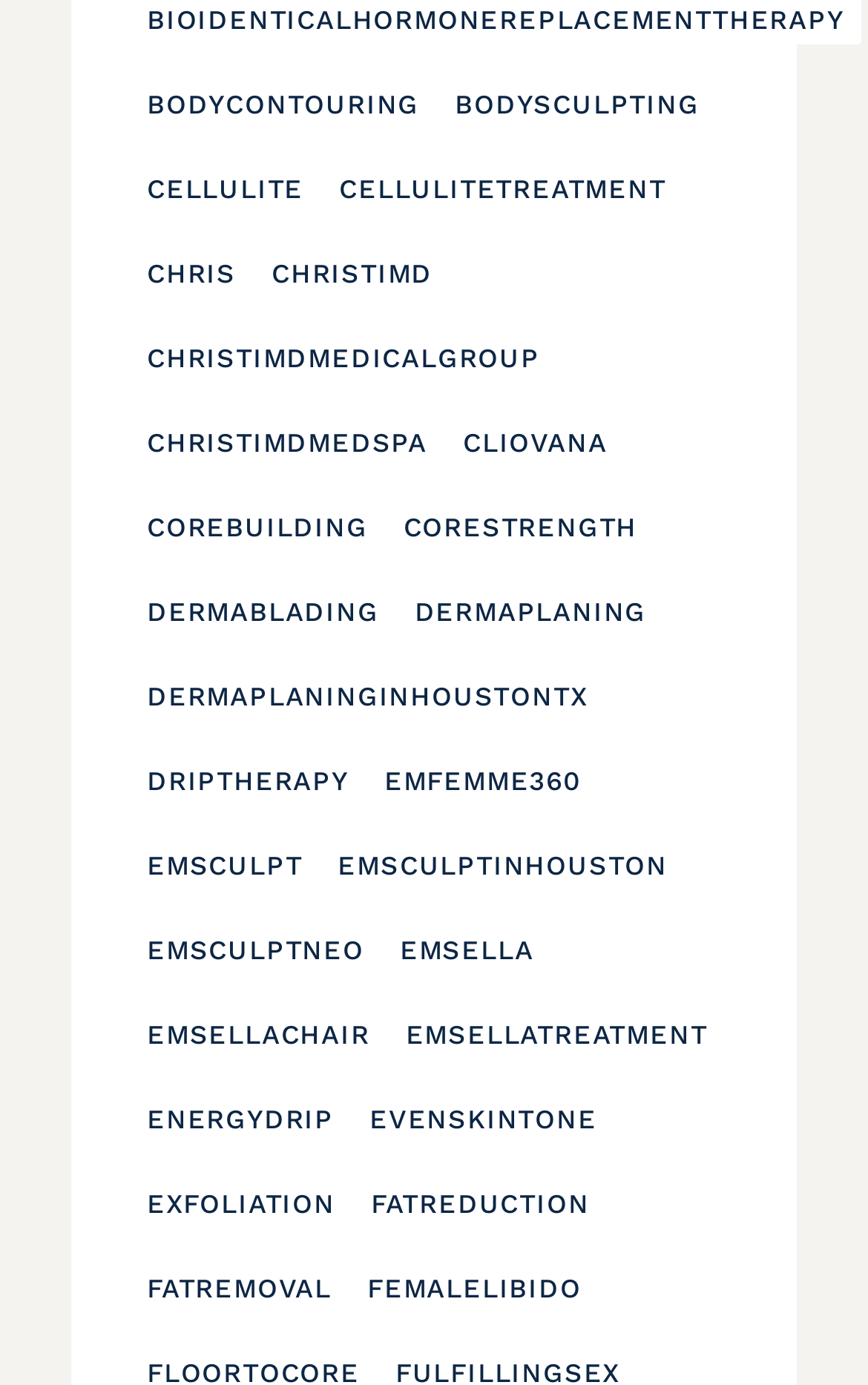Answer the following query concisely with a single word or phrase:
How many links are related to EMSCULPT?

3